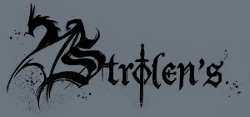Please examine the image and provide a detailed answer to the question: What is the dominant color scheme of the logo?

According to the caption, the color scheme of the logo is a blend of black and gray, which enhances its striking appearance against a muted background.